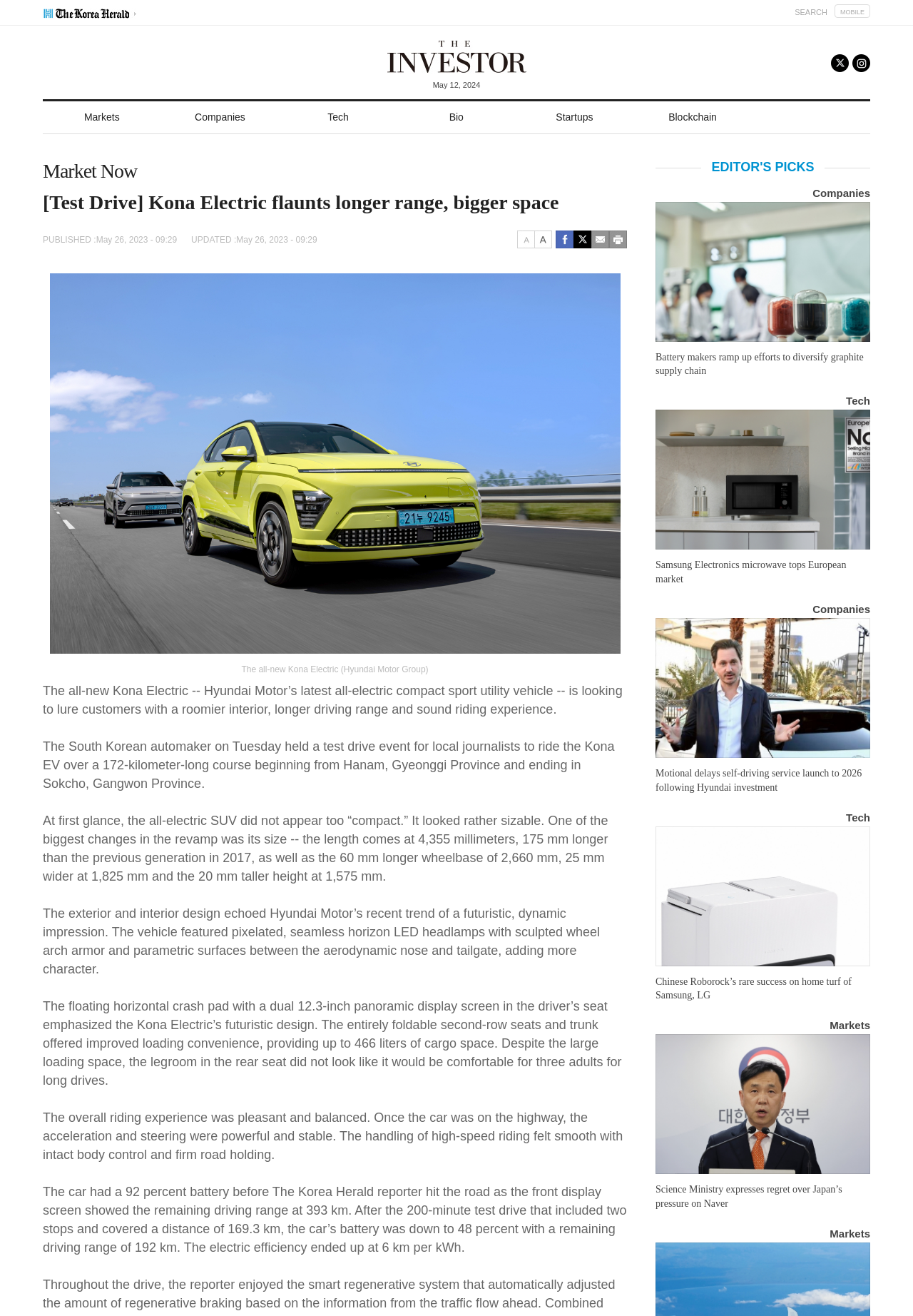Identify the bounding box coordinates for the UI element described by the following text: "parent_node: SEARCH". Provide the coordinates as four float numbers between 0 and 1, in the format [left, top, right, bottom].

[0.047, 0.005, 0.149, 0.014]